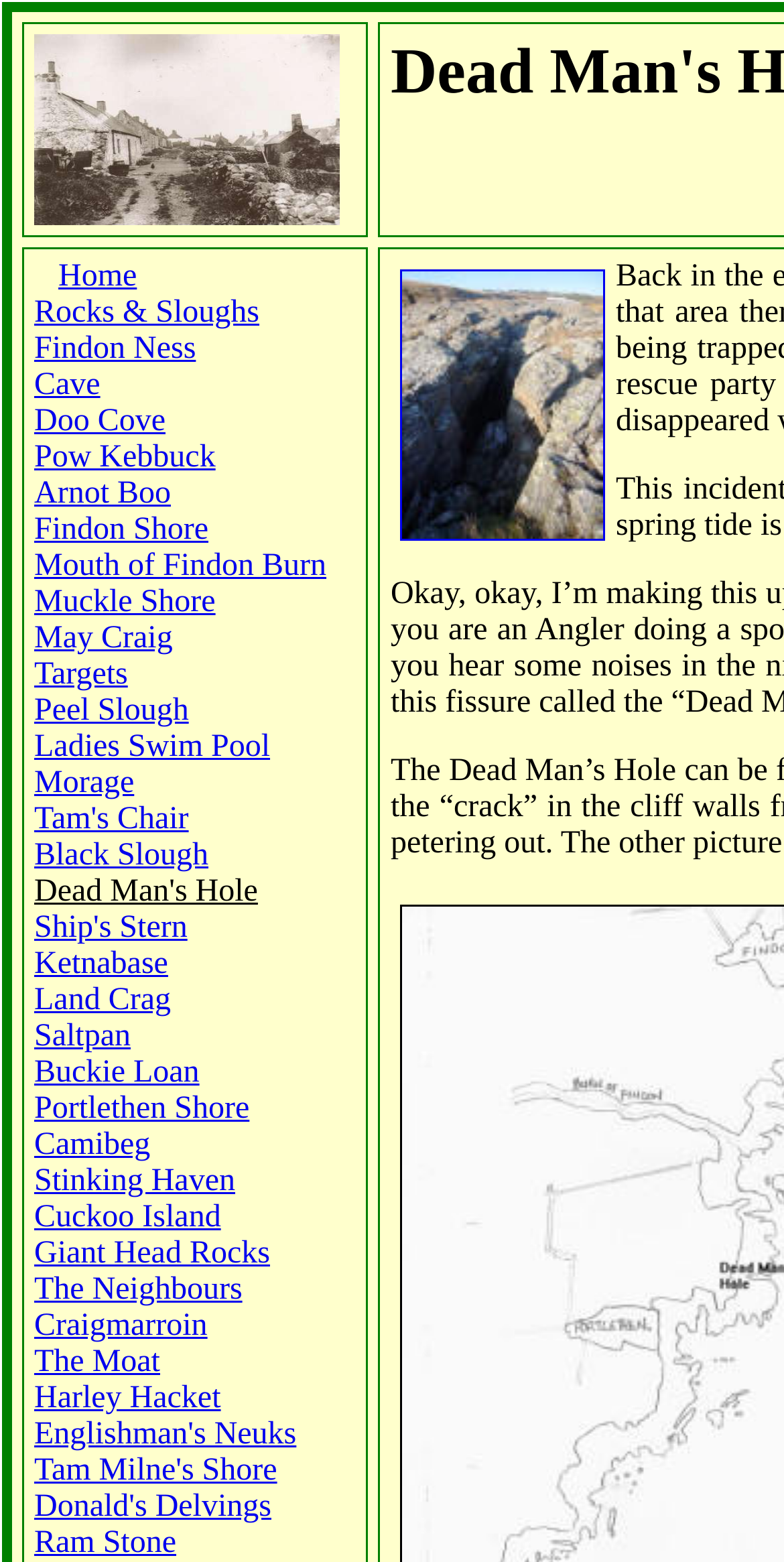What is the last link on the webpage? Look at the image and give a one-word or short phrase answer.

Ram Stone